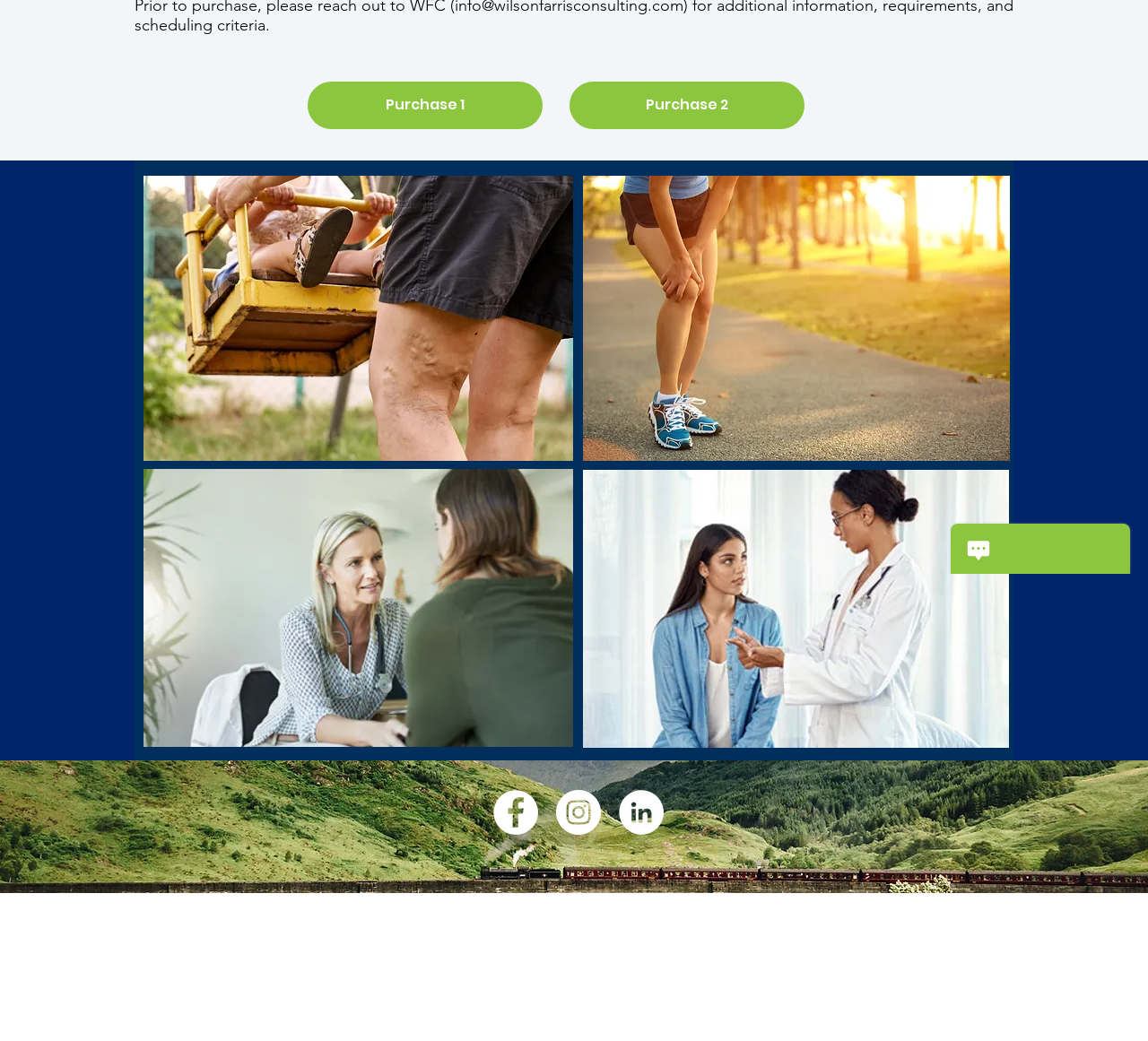Identify the bounding box coordinates for the UI element described as: "aria-label="Facebook"".

[0.43, 0.759, 0.469, 0.802]